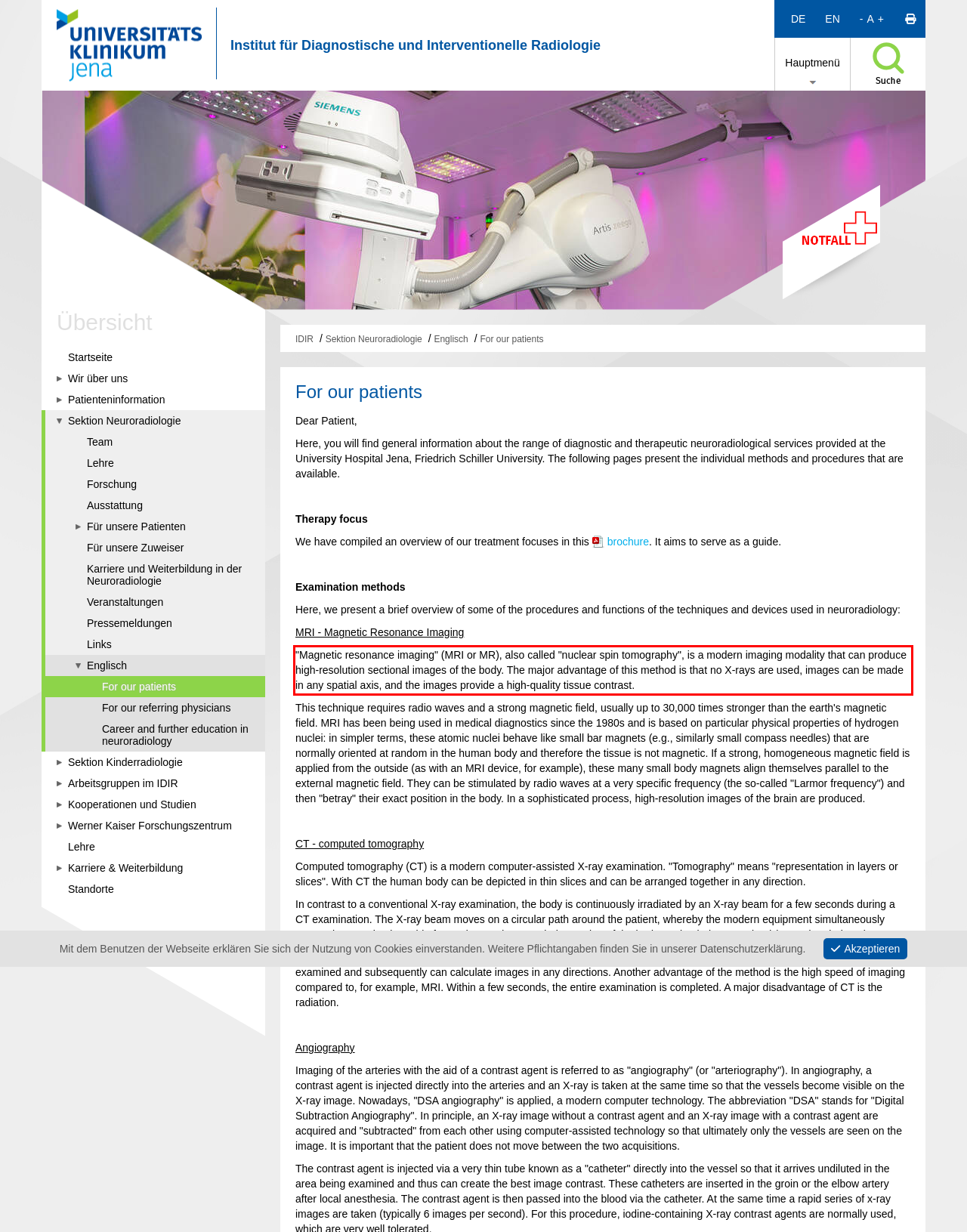Identify and transcribe the text content enclosed by the red bounding box in the given screenshot.

"Magnetic resonance imaging" (MRI or MR), also called "nuclear spin tomography", is a modern imaging modality that can produce high-resolution sectional images of the body. The major advantage of this method is that no X-rays are used, images can be made in any spatial axis, and the images provide a high-quality tissue contrast.